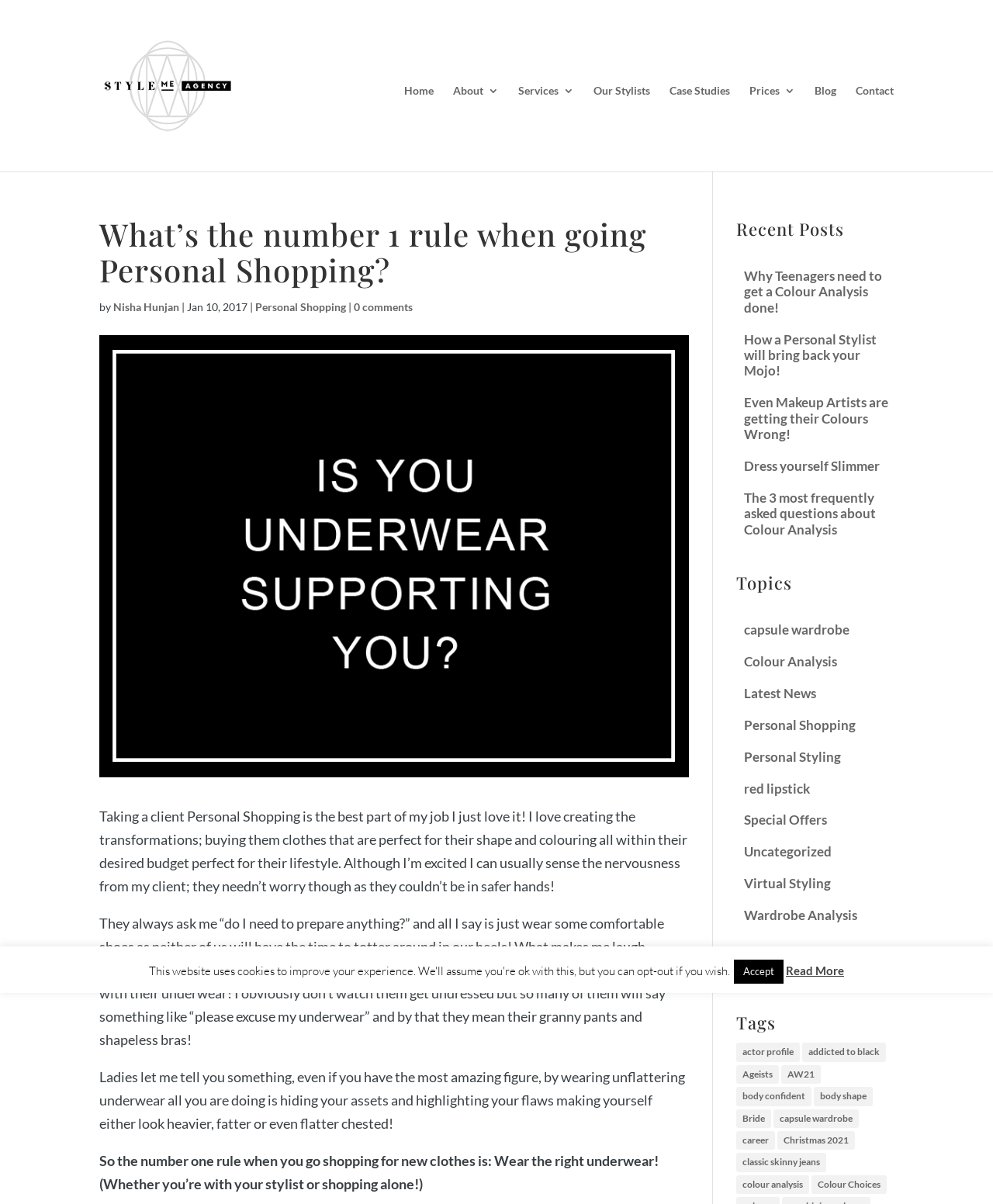Given the element description Case Studies, specify the bounding box coordinates of the corresponding UI element in the format (top-left x, top-left y, bottom-right x, bottom-right y). All values must be between 0 and 1.

[0.674, 0.071, 0.735, 0.135]